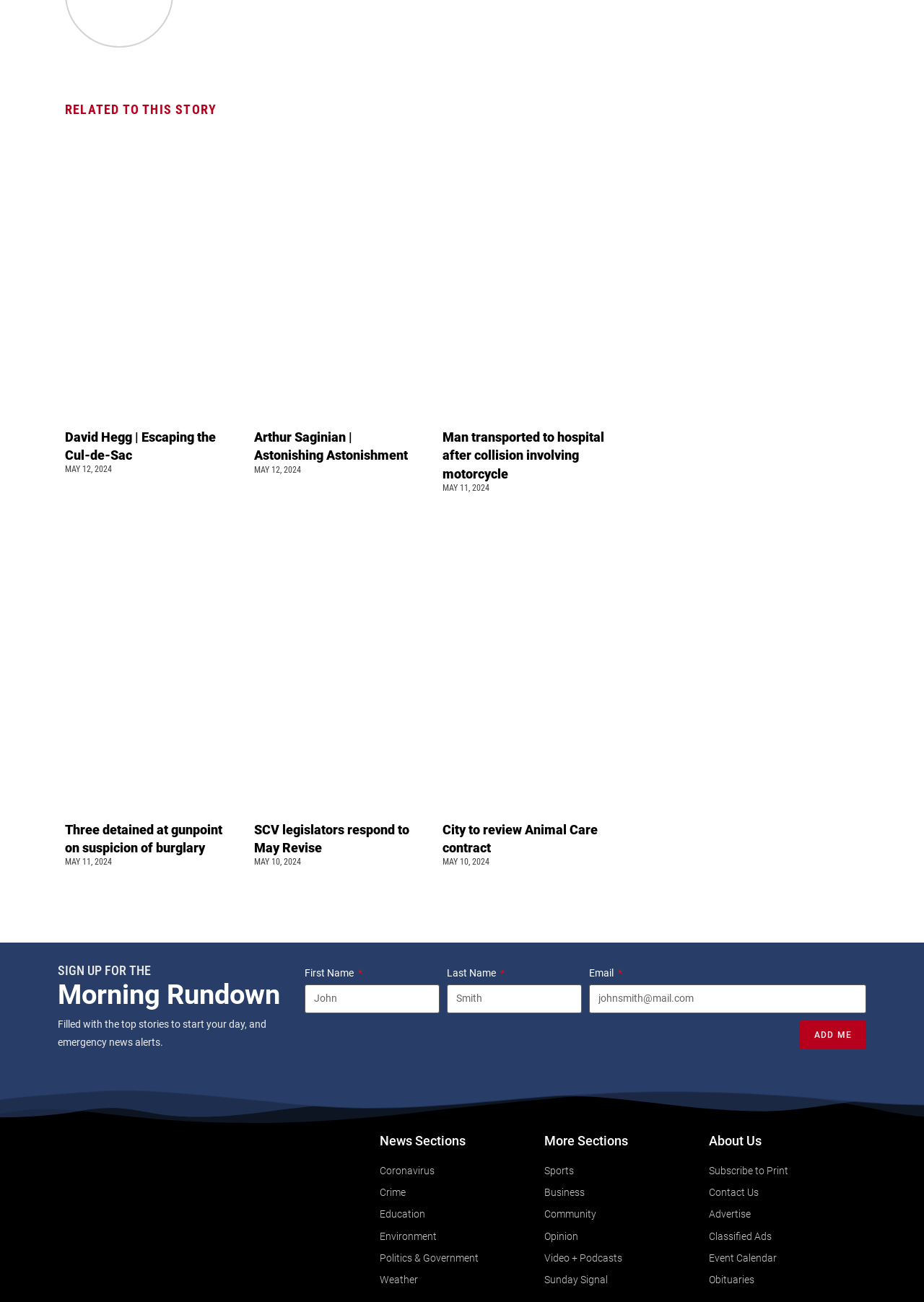Respond to the question below with a single word or phrase: What is the date of the third article?

MAY 11, 2024